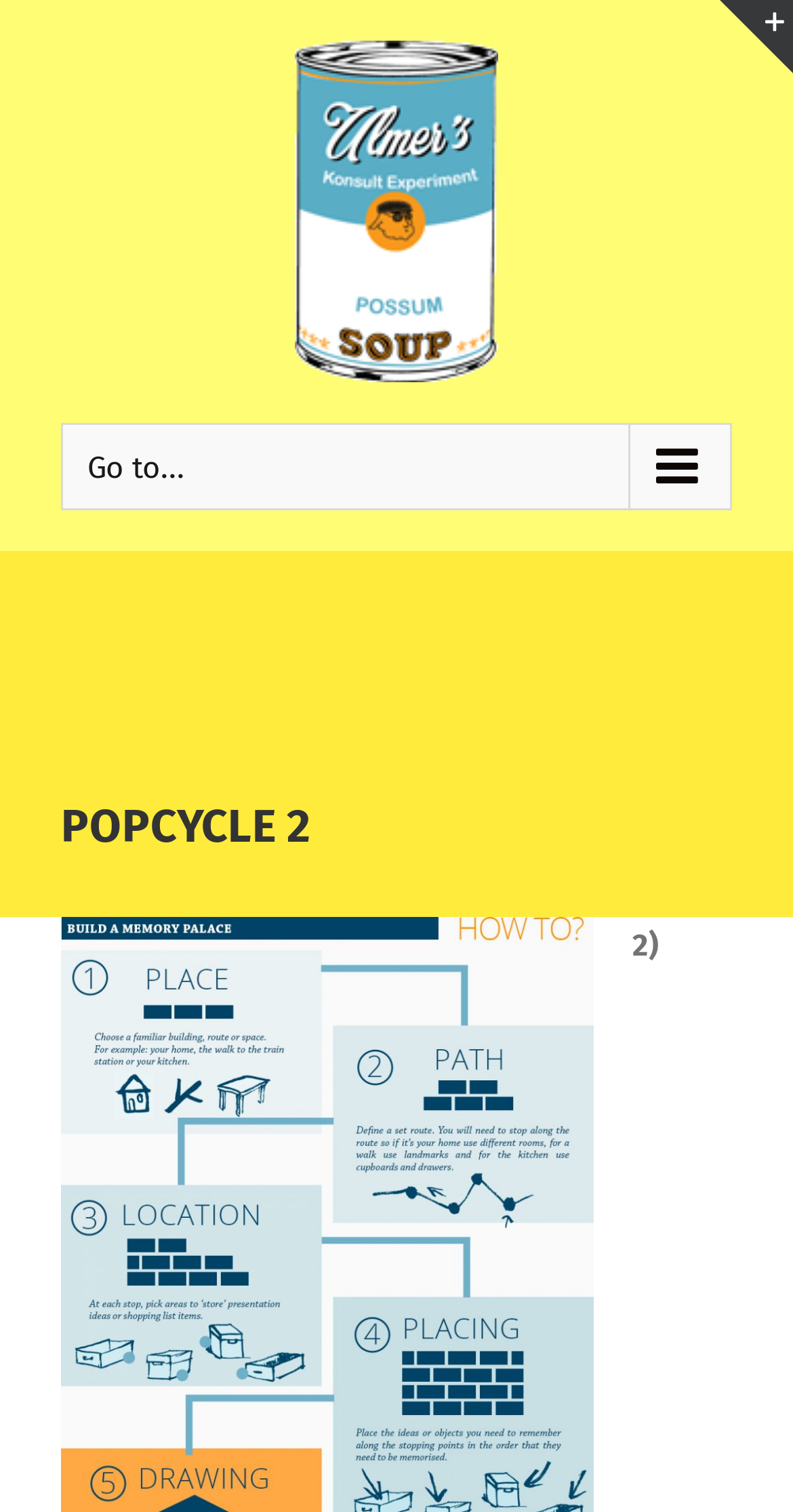Using a single word or phrase, answer the following question: 
What is the position of the navigation element?

top-left